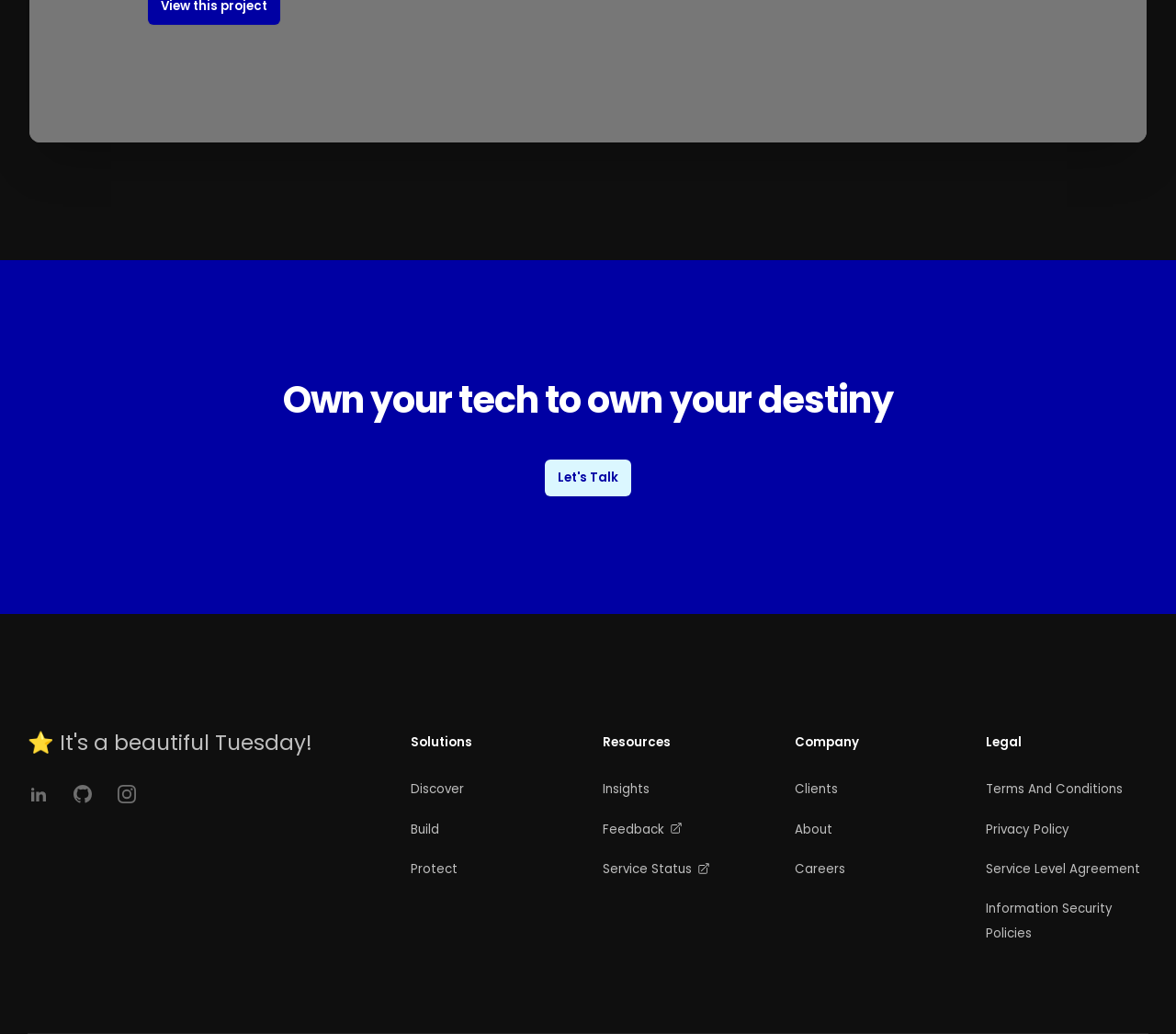Provide the bounding box coordinates of the HTML element this sentence describes: "Clients".

[0.676, 0.755, 0.712, 0.772]